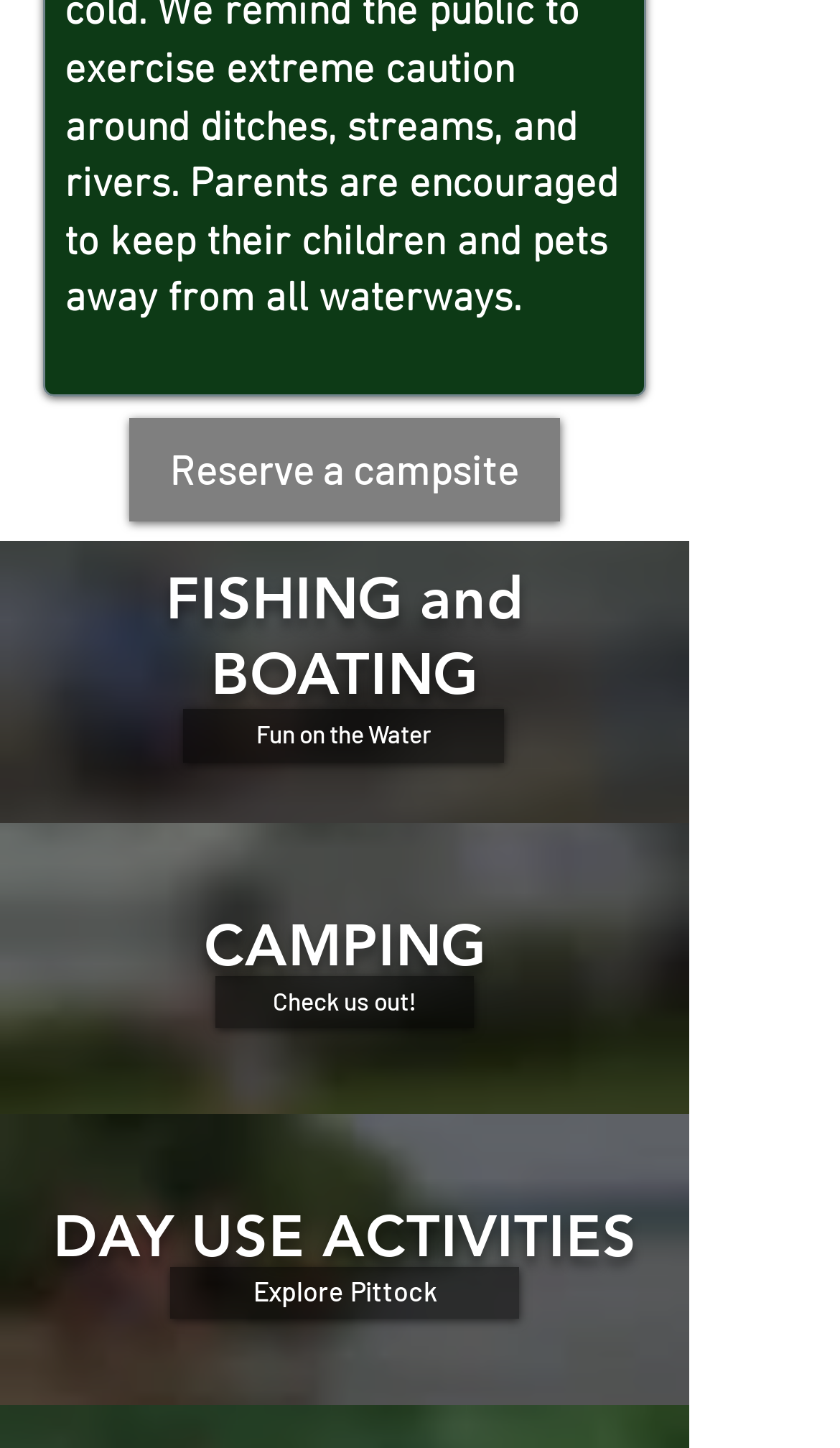Respond to the question below with a single word or phrase:
What is the purpose of the 'Reserve a campsite' link?

To reserve a campsite